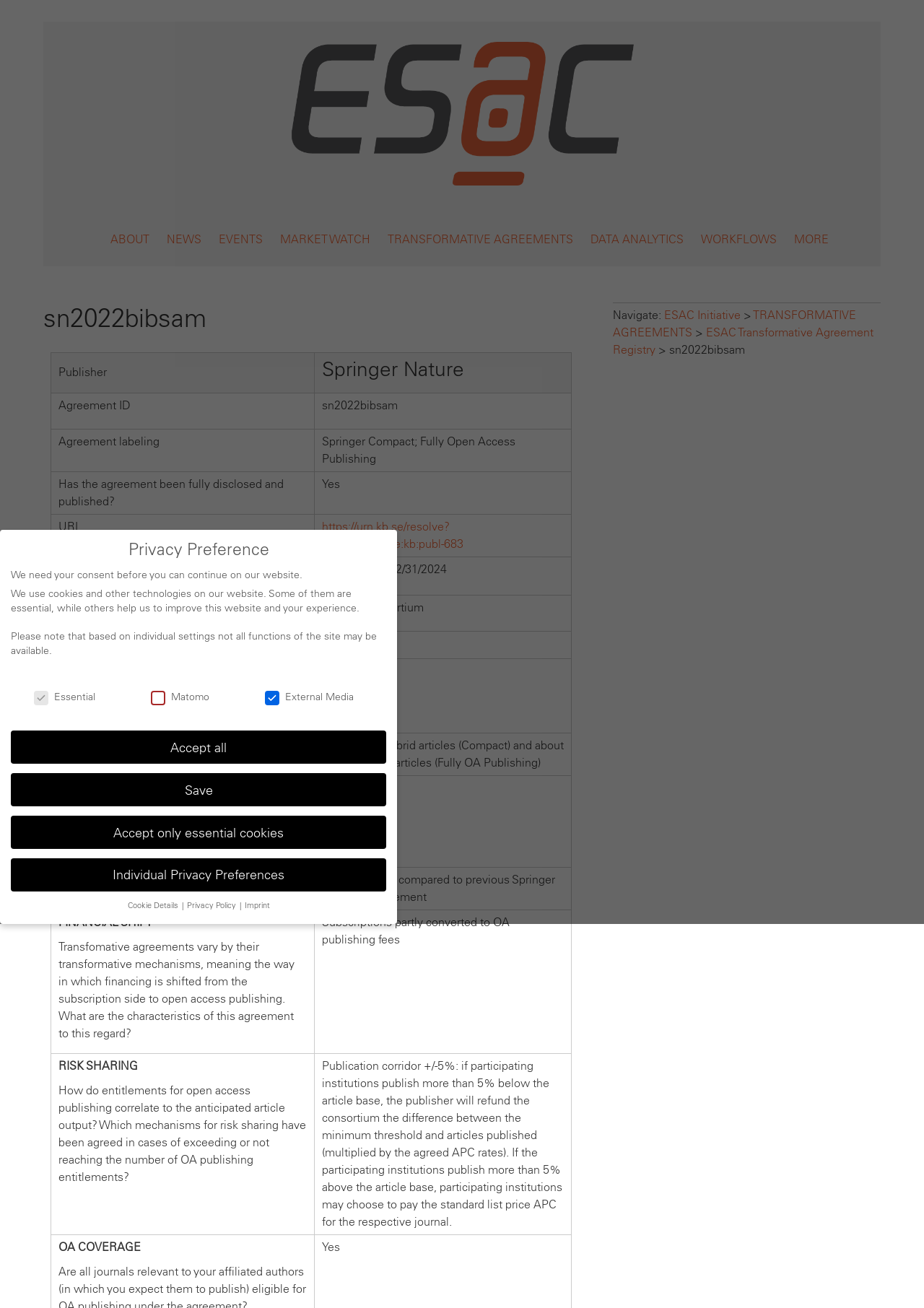Locate the bounding box coordinates of the clickable area needed to fulfill the instruction: "Click the ESAC Initiative link".

[0.062, 0.14, 0.938, 0.15]